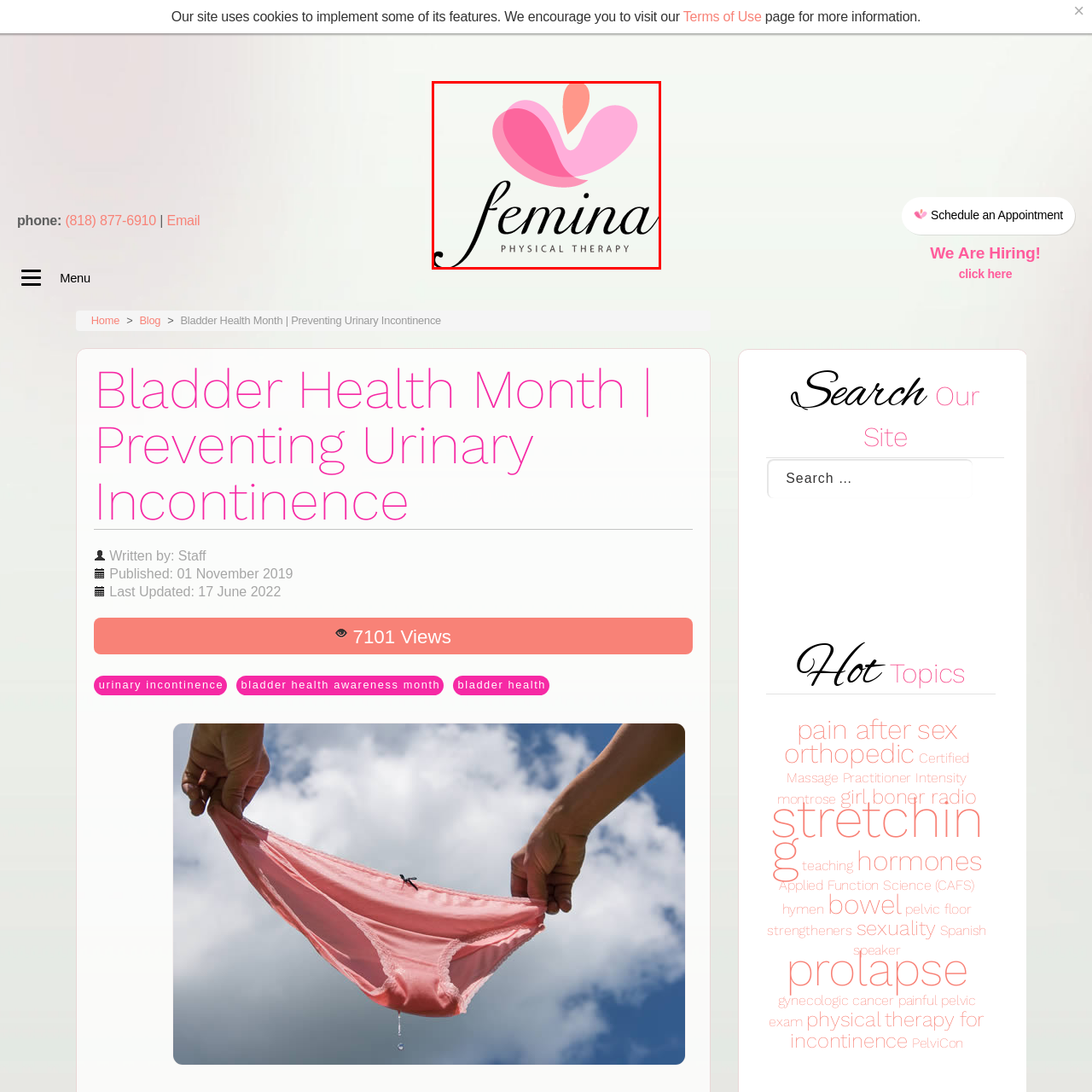Generate a detailed caption for the picture within the red-bordered area.

The image features the logo of "Femina Physical Therapy," characterized by a stylized heart shape composed of soft pink and peach hues, symbolizing care and support. The word "femina" is elegantly written in a flowing script, conveying a sense of femininity and grace, while the words "PHYSICAL THERAPY" are displayed in a more straightforward, bold typeface beneath it. This logo reflects the brand's focus on promoting women's health and wellness through specialized physical therapy services.